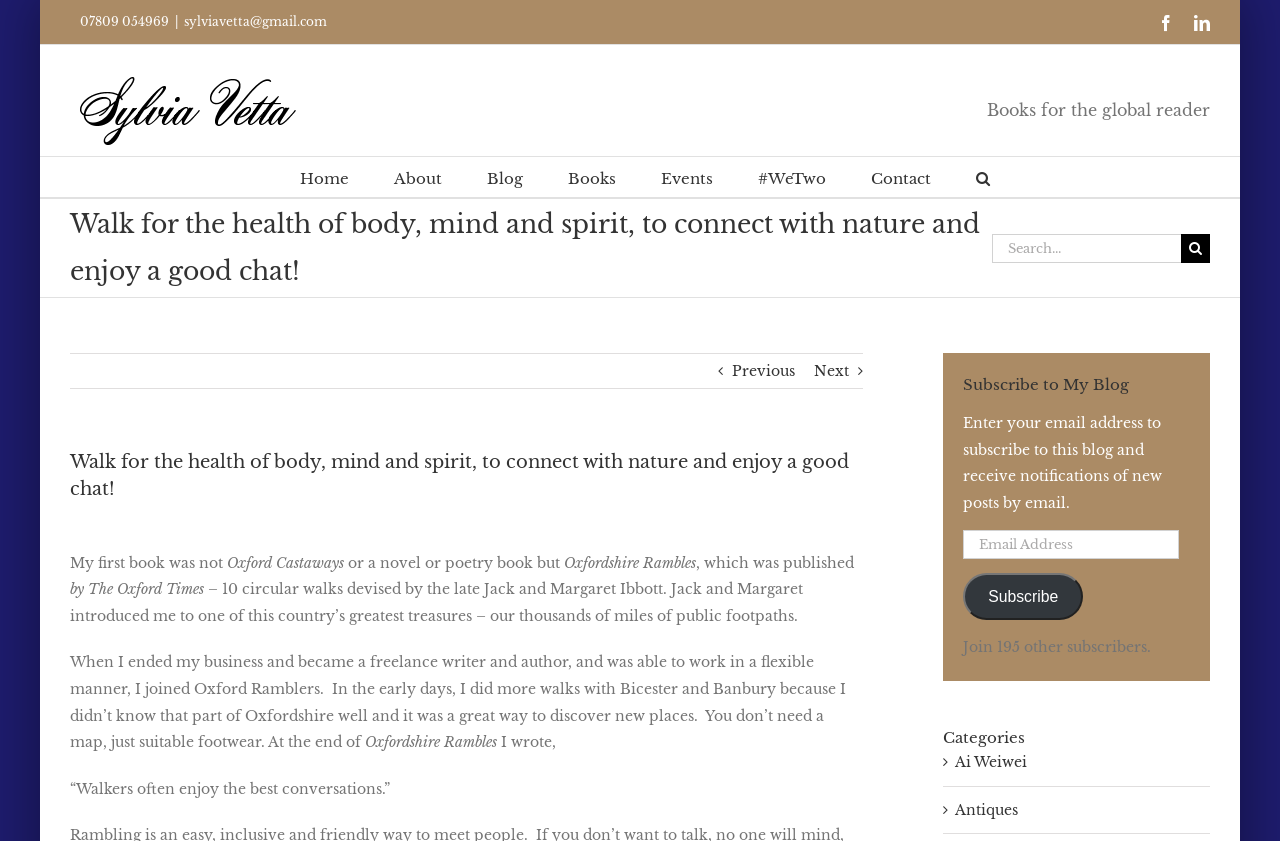Refer to the image and provide a thorough answer to this question:
How many subscribers are there to the blog?

The number of subscribers to the blog can be found at the bottom of the webpage, next to the 'Subscribe to My Blog' section. It states 'Join 195 other subscribers'.